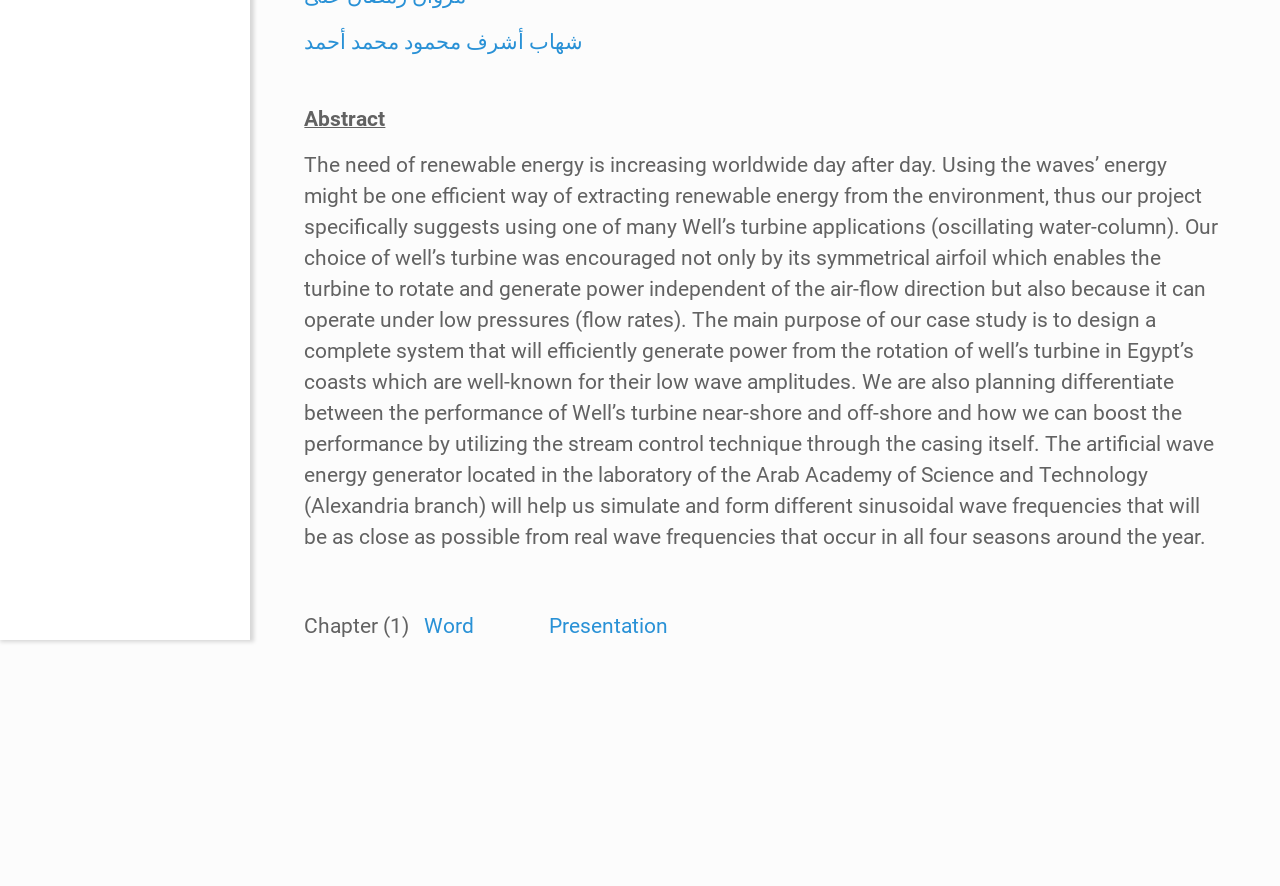Given the element description: "Pdf", predict the bounding box coordinates of the UI element it refers to, using four float numbers between 0 and 1, i.e., [left, top, right, bottom].

[0.361, 0.744, 0.386, 0.772]